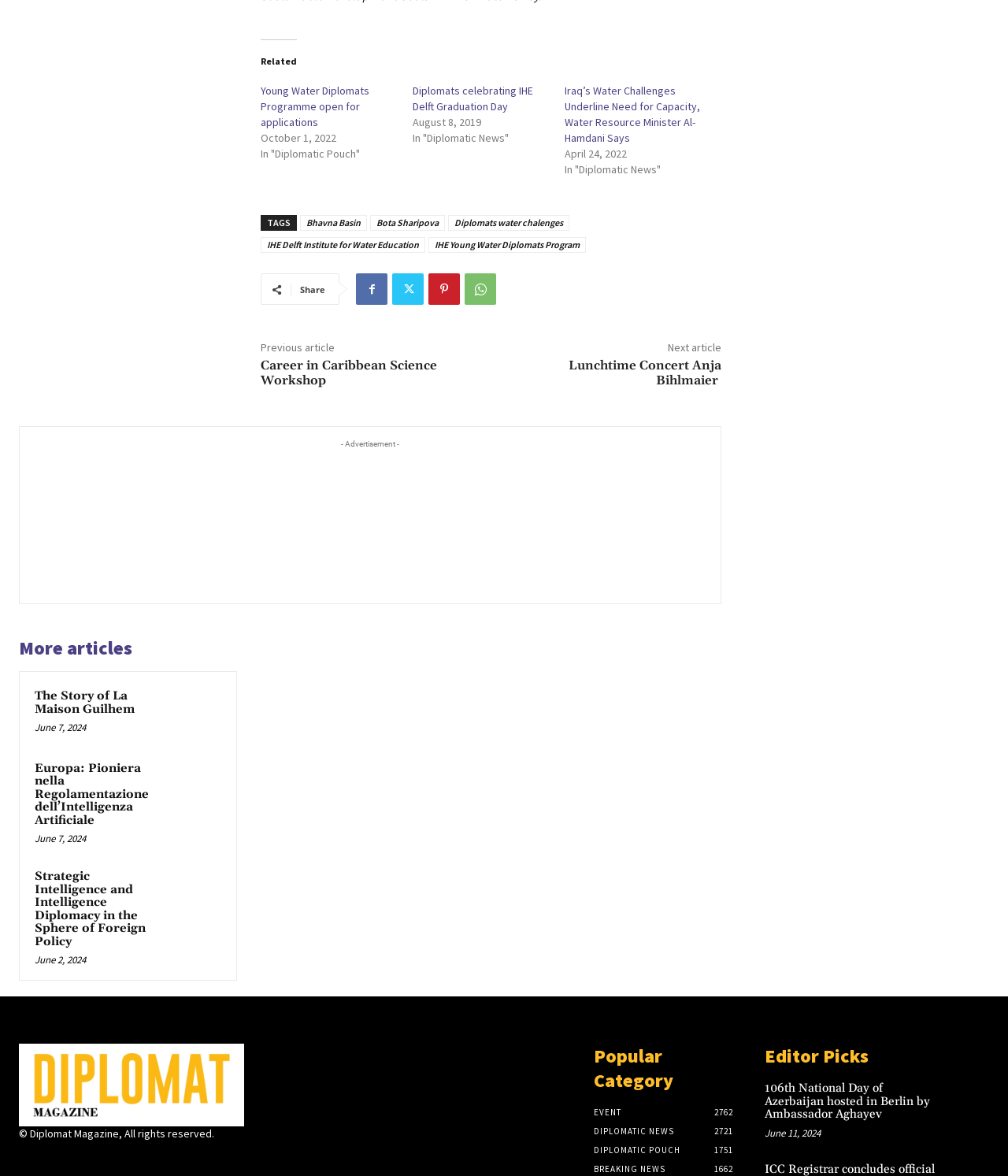Find the bounding box coordinates for the area you need to click to carry out the instruction: "click the first link". The coordinates should be four float numbers between 0 and 1, indicated as [left, top, right, bottom].

None